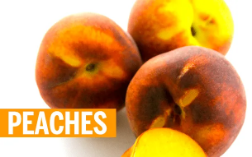Is the word 'PEACHES' in bold font?
Provide a detailed and well-explained answer to the question.

The caption specifically mentions that the word 'PEACHES' is in bold, orange lettering, which implies that the font style of the word is indeed bold.